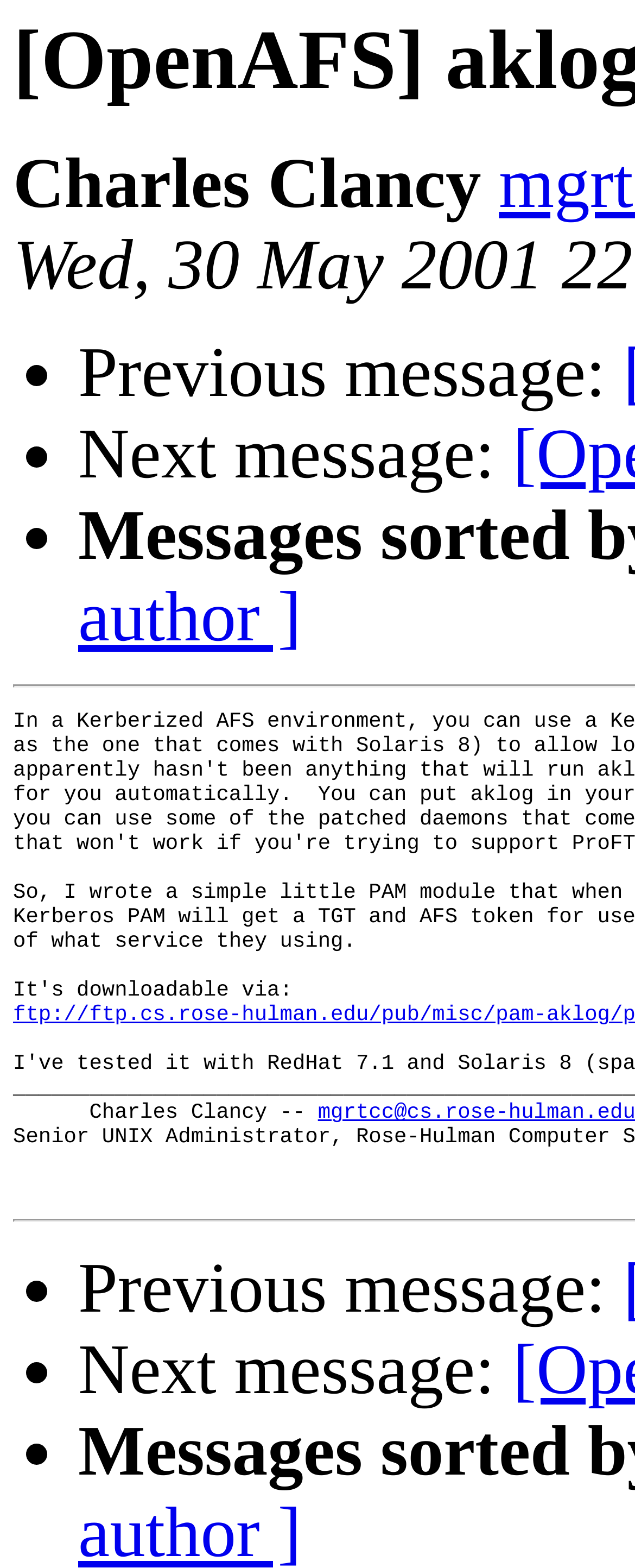Please examine the image and provide a detailed answer to the question: What is the purpose of the bullets?

The bullets (ListMarker elements) on the webpage are used to indicate the navigation options, such as 'Previous message' and 'Next message'. They are placed alongside the corresponding text elements to provide a visual cue for navigation.